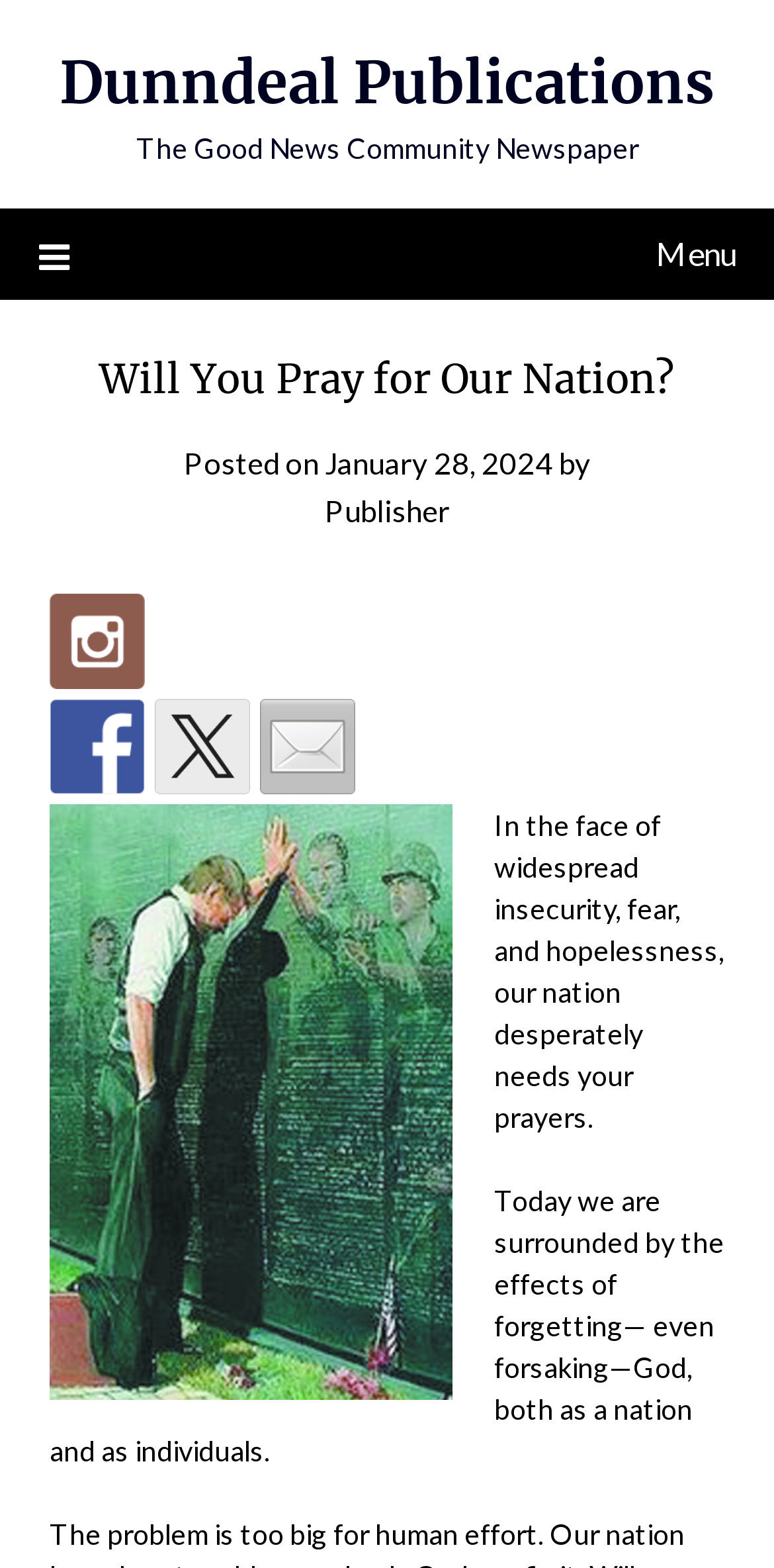What is the name of the newspaper?
Refer to the image and provide a concise answer in one word or phrase.

The Good News Community Newspaper